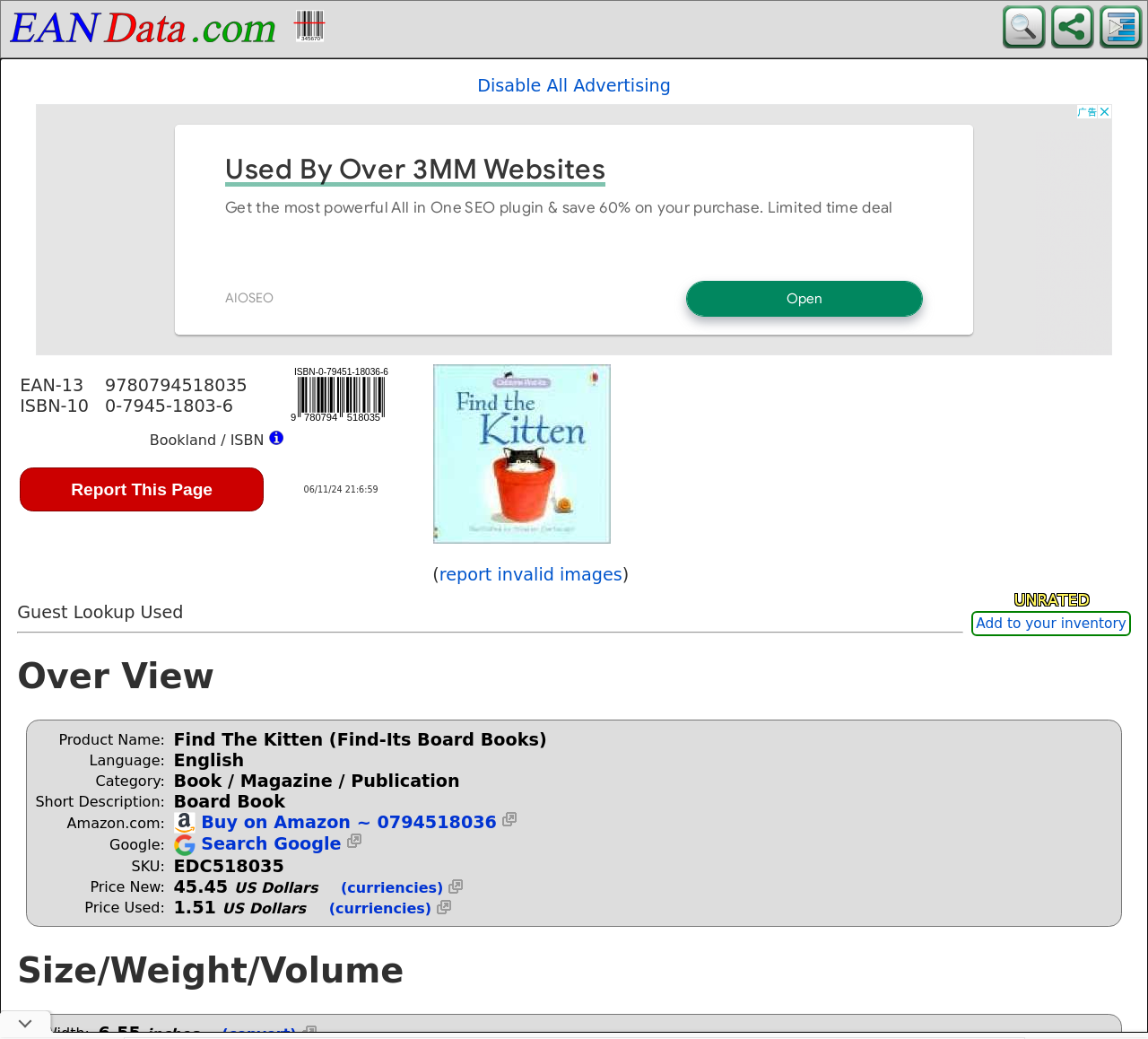Locate the coordinates of the bounding box for the clickable region that fulfills this instruction: "Buy on Amazon".

[0.151, 0.781, 0.45, 0.802]